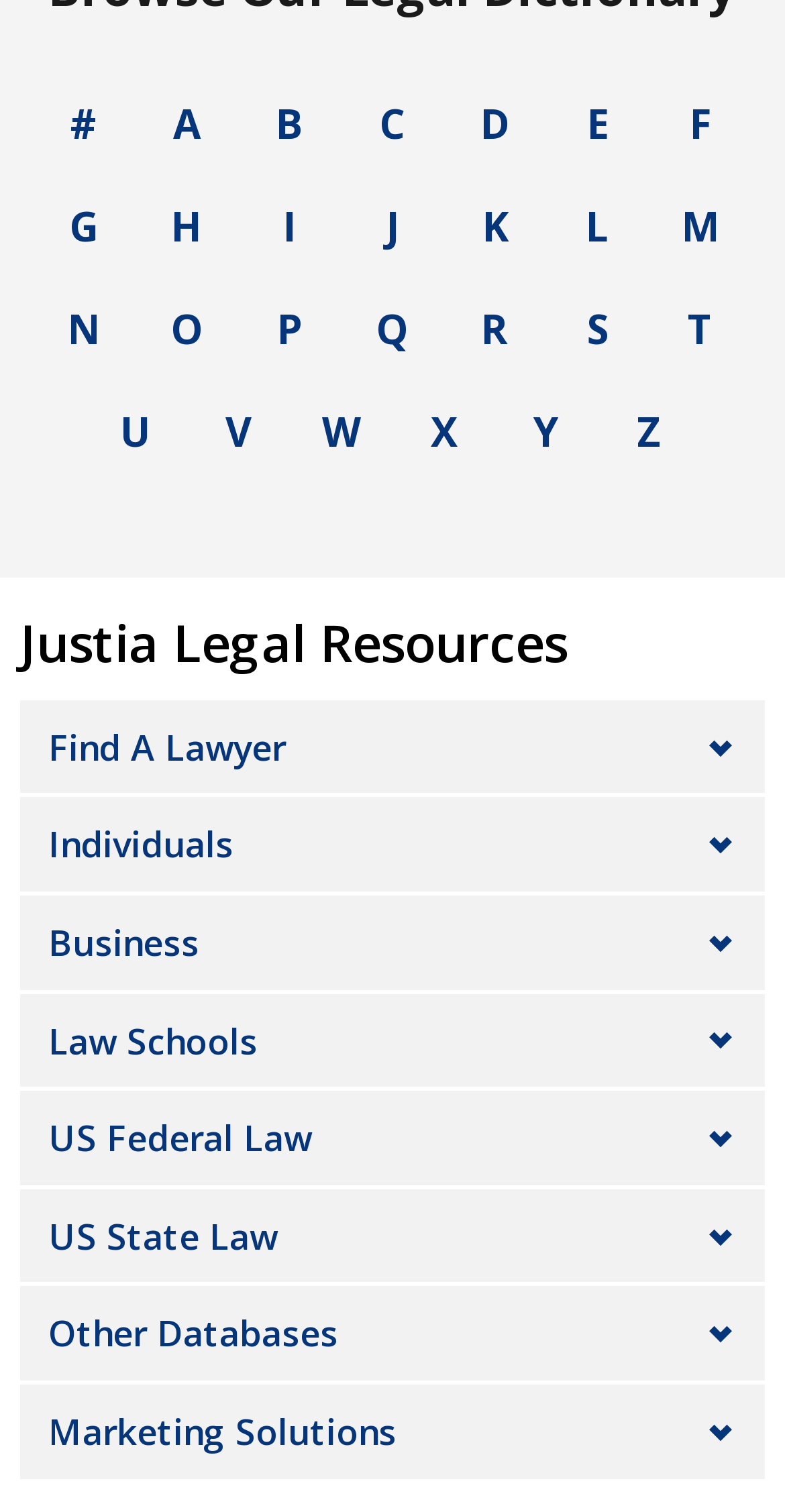From the element description US Federal Law, predict the bounding box coordinates of the UI element. The coordinates must be specified in the format (top-left x, top-left y, bottom-right x, bottom-right y) and should be within the 0 to 1 range.

[0.062, 0.736, 0.397, 0.768]